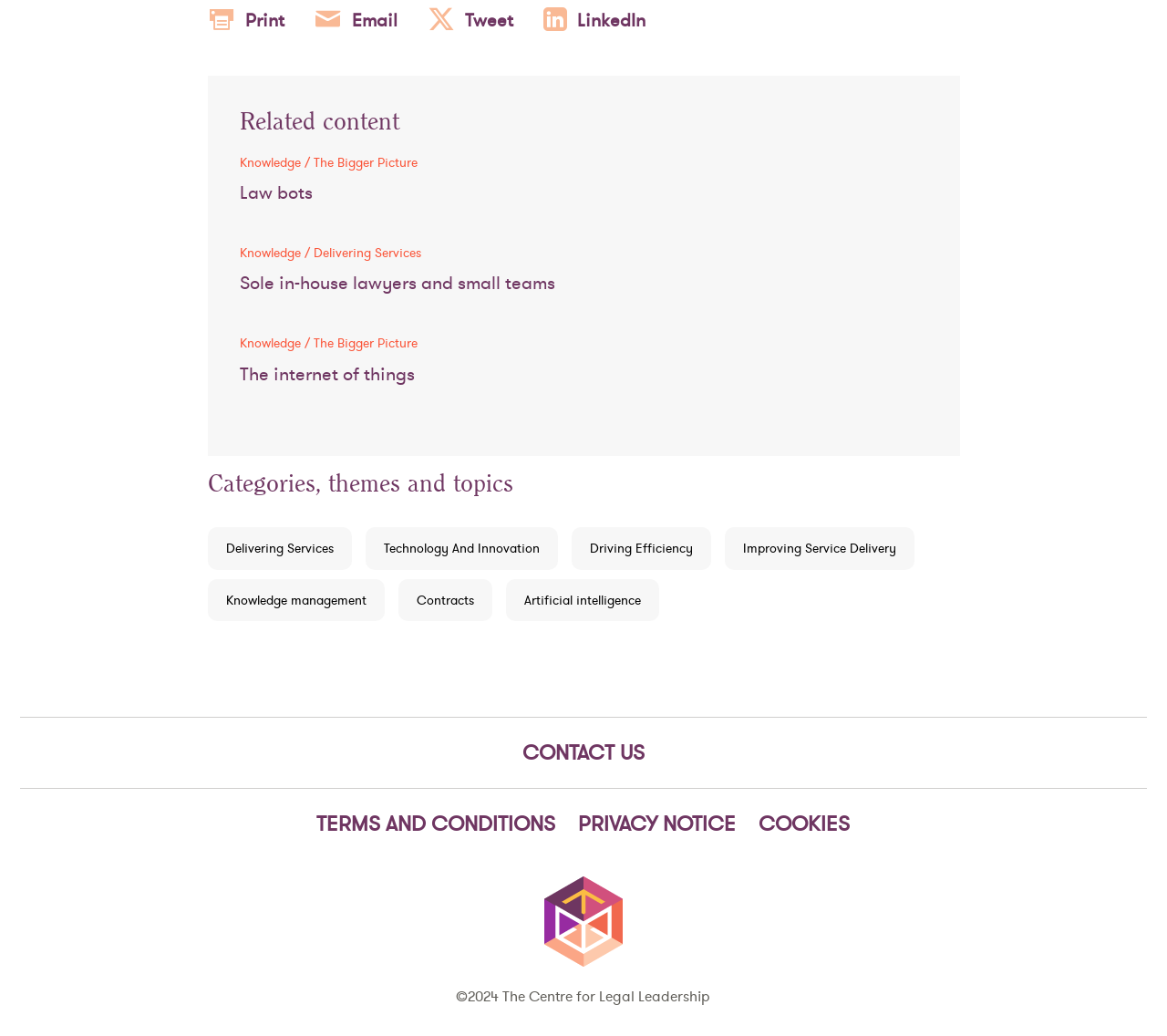Please specify the bounding box coordinates of the region to click in order to perform the following instruction: "Contact us".

[0.44, 0.711, 0.56, 0.743]